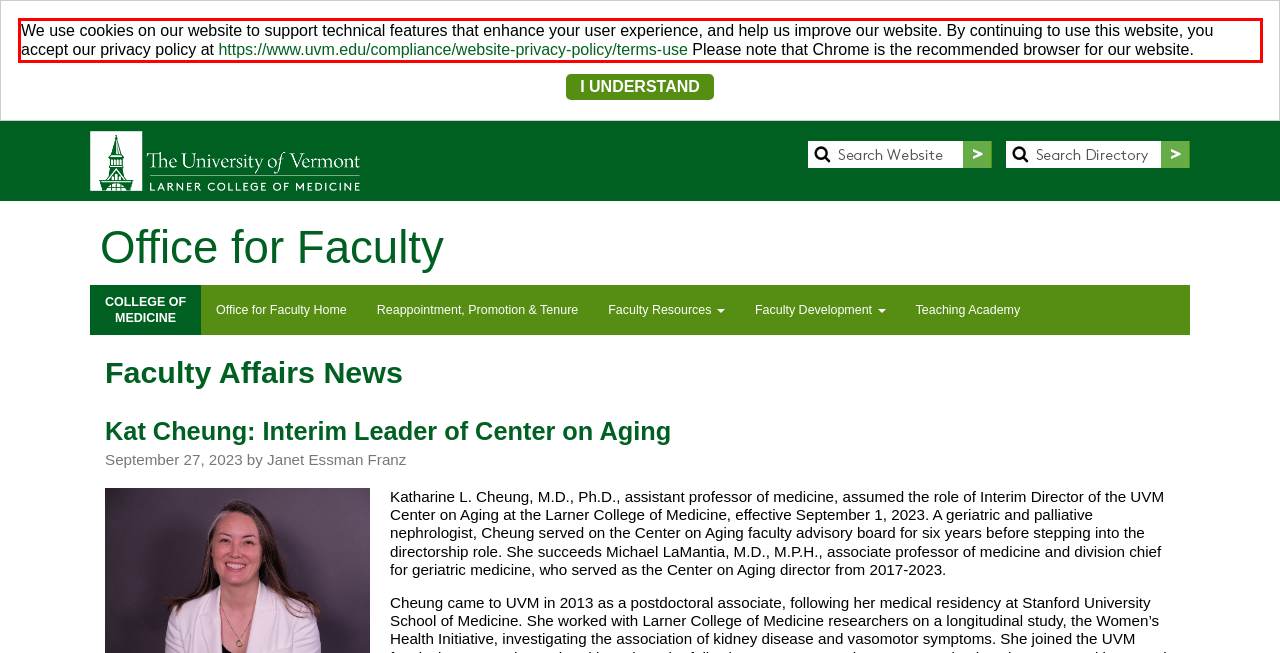Analyze the red bounding box in the provided webpage screenshot and generate the text content contained within.

We use cookies on our website to support technical features that enhance your user experience, and help us improve our website. By continuing to use this website, you accept our privacy policy at https://www.uvm.edu/compliance/website-privacy-policy/terms-use Please note that Chrome is the recommended browser for our website.